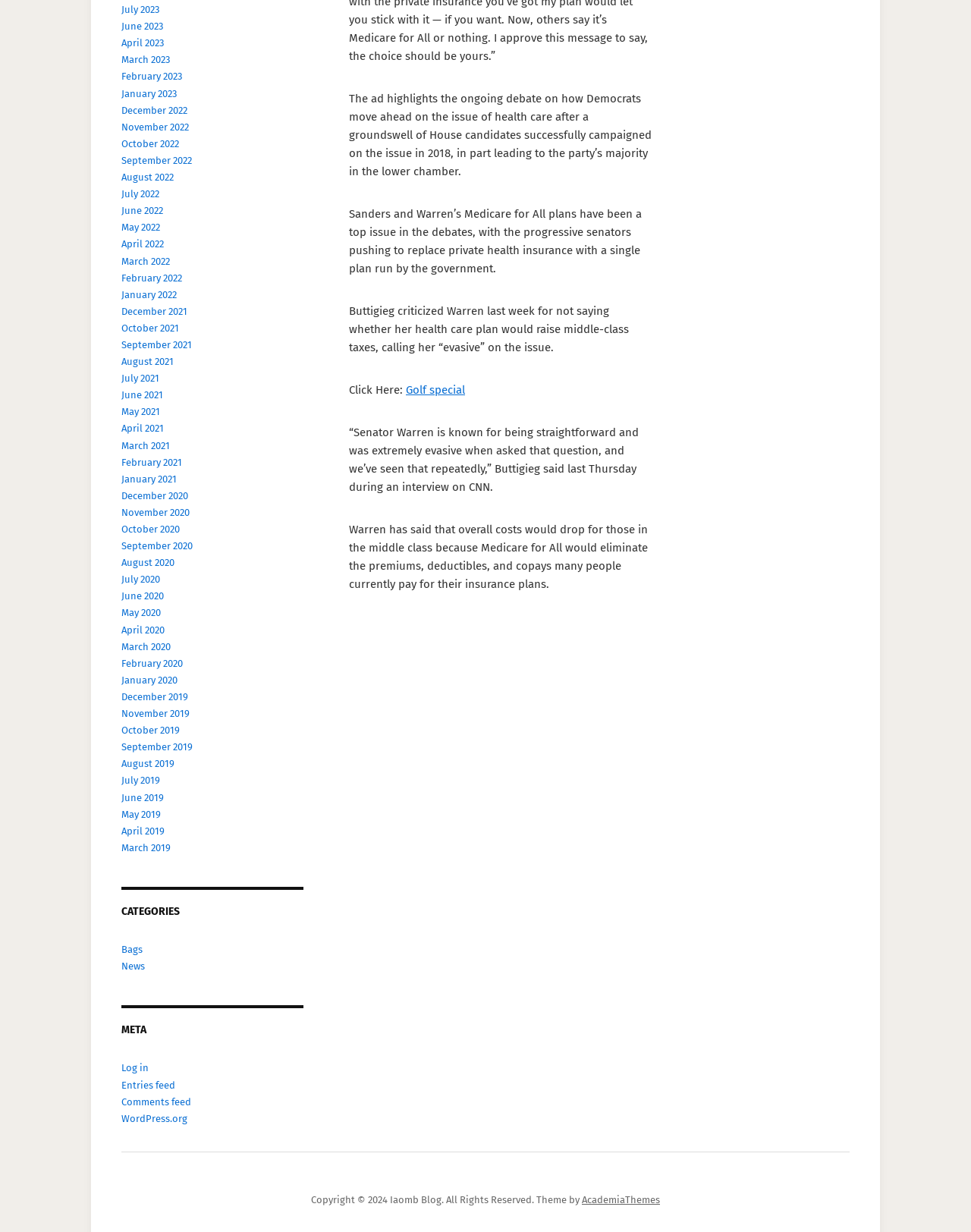Who criticized Warren for being evasive on the issue of health care?
Look at the image and provide a short answer using one word or a phrase.

Buttigieg